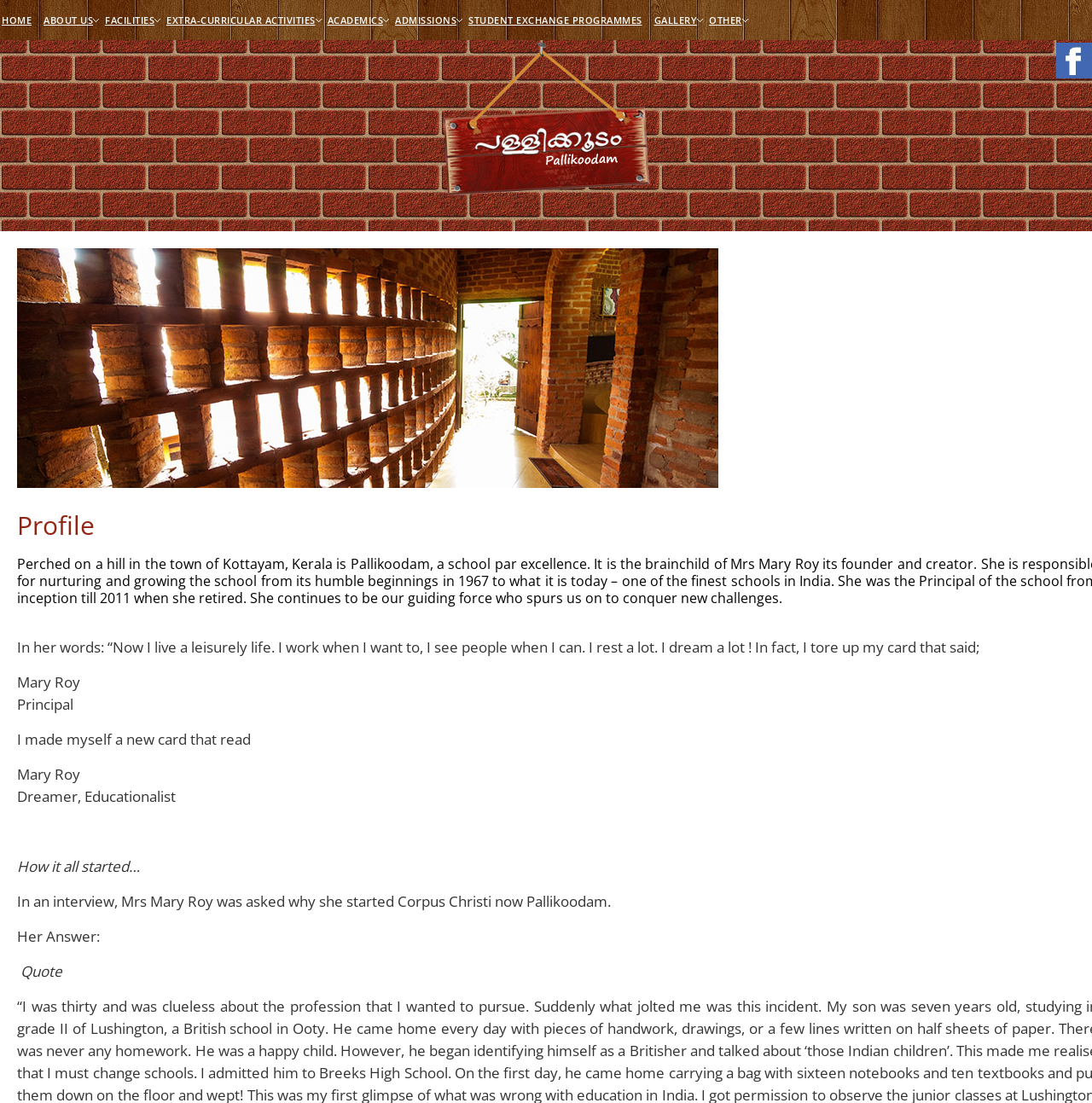Use one word or a short phrase to answer the question provided: 
How many menu items are there?

9